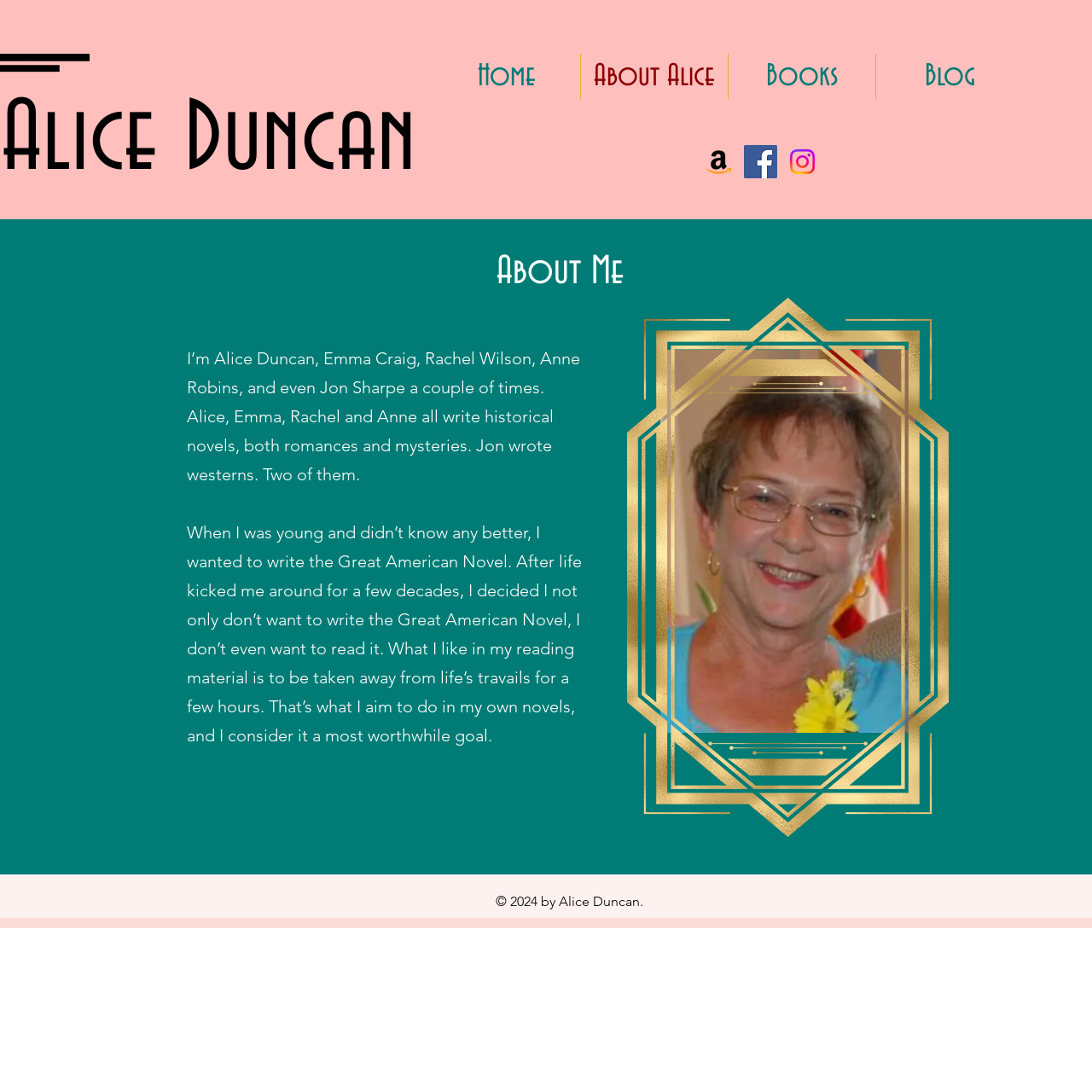Respond with a single word or short phrase to the following question: 
What is the purpose of the author's novels?

To take readers away from life's travails